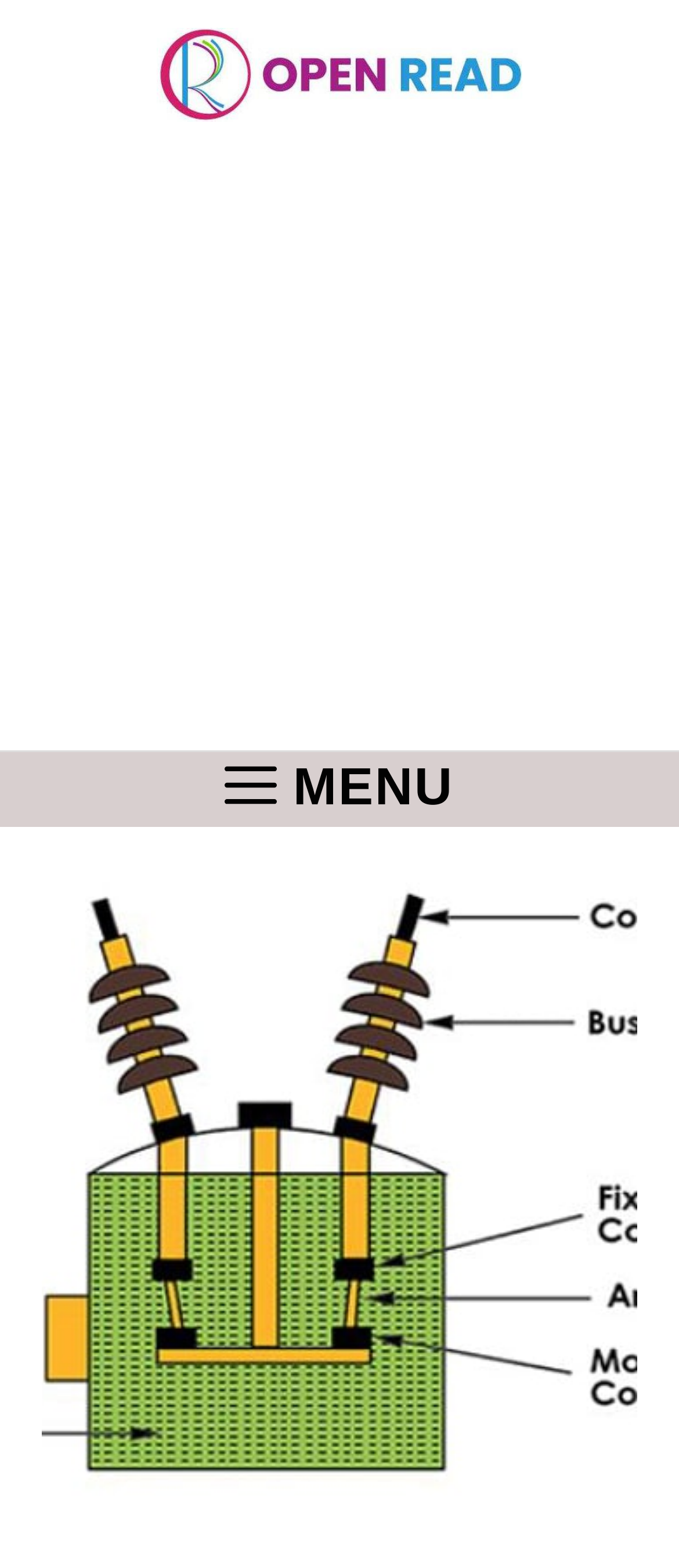Provide a short, one-word or phrase answer to the question below:
What is the type of the element containing the image?

button